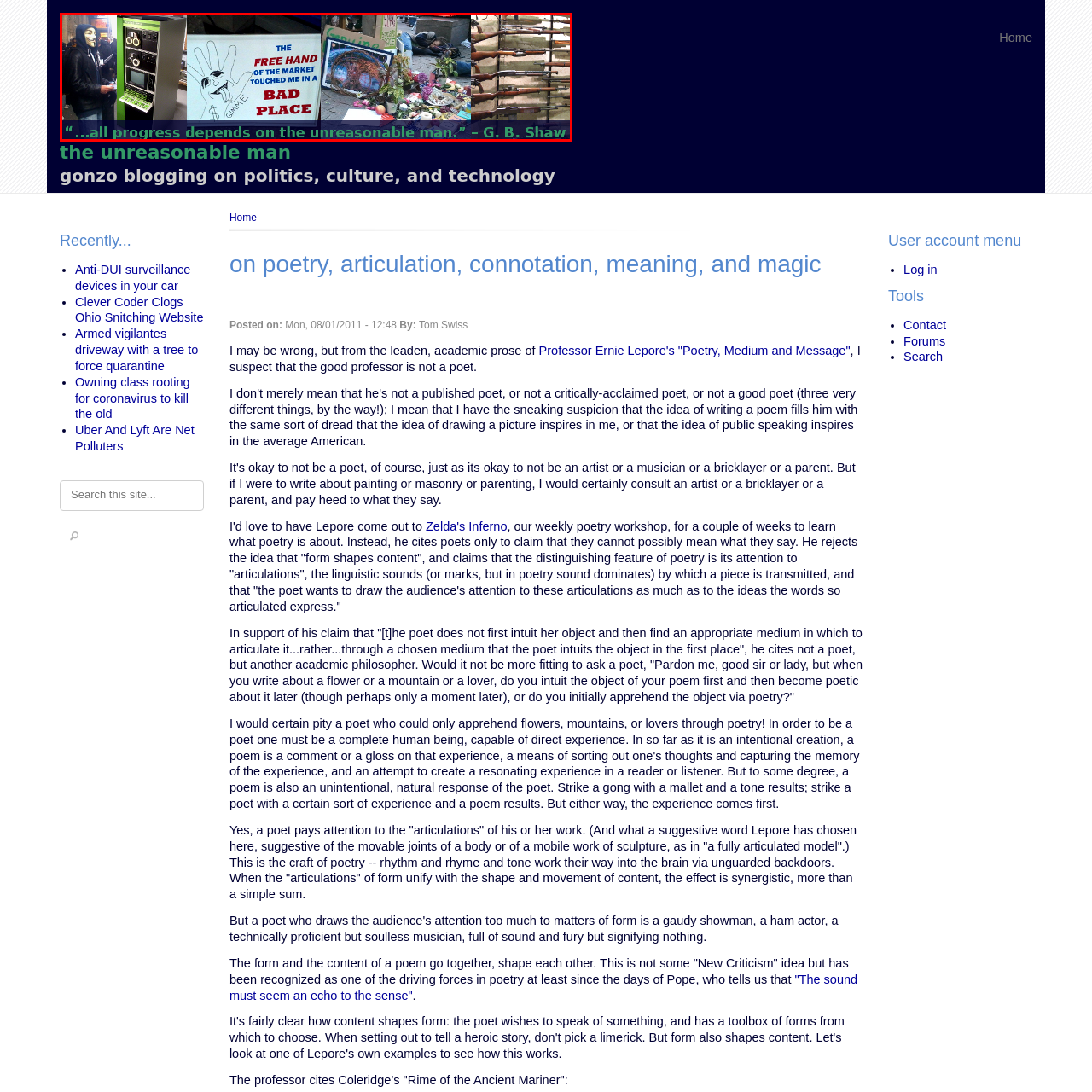Thoroughly describe the contents of the image enclosed in the red rectangle.

The image presents a collage that juxtaposes various societal themes and messages. On the left, a figure in a hoodie interacts with an older style of electronic device, possibly representing a critique of technology or modern consumerism. The center of the collage features a provocative sign adorned with a hand graphic, claiming, "THE FREE HAND OF THE MARKET TOUCHED ME IN A BAD PLACE," suggesting commentary on the negative impacts of capitalism or economic policies. To the right, a somber scene displays a memorial with flowers and candles, likely honoring victims of violence or social injustices. Surrounding this poignant imagery, an array of rifles leans against a structure, hinting at themes of conflict and societal unrest. Below the collage, a quote from George Bernard Shaw reads, "...all progress depends on the unreasonable man," framing the visuals in a context that challenges conventional norms and advocates for change through defiance.